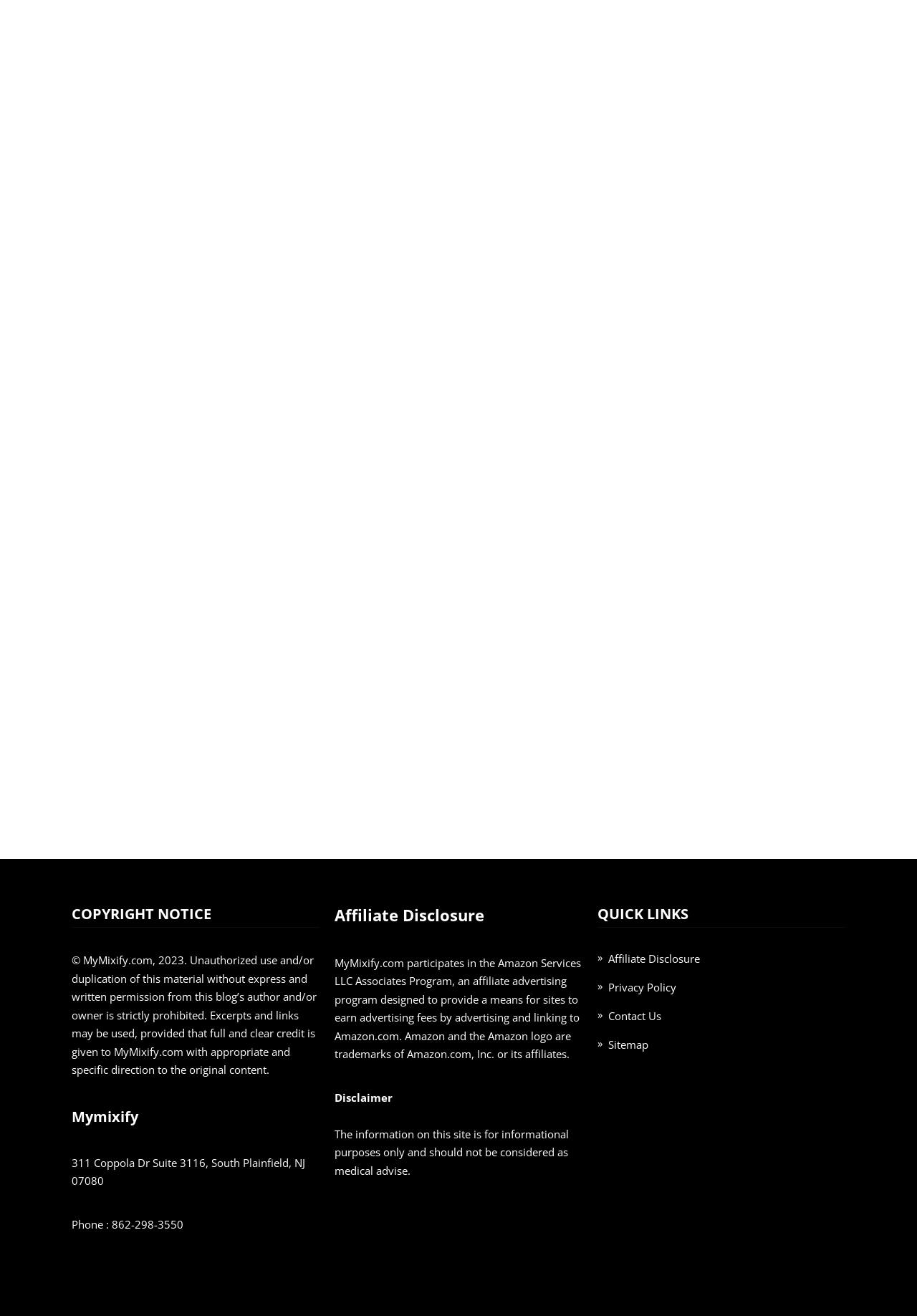What is the purpose of the 'QUICK LINKS' section?
Answer briefly with a single word or phrase based on the image.

To provide quick access to important pages